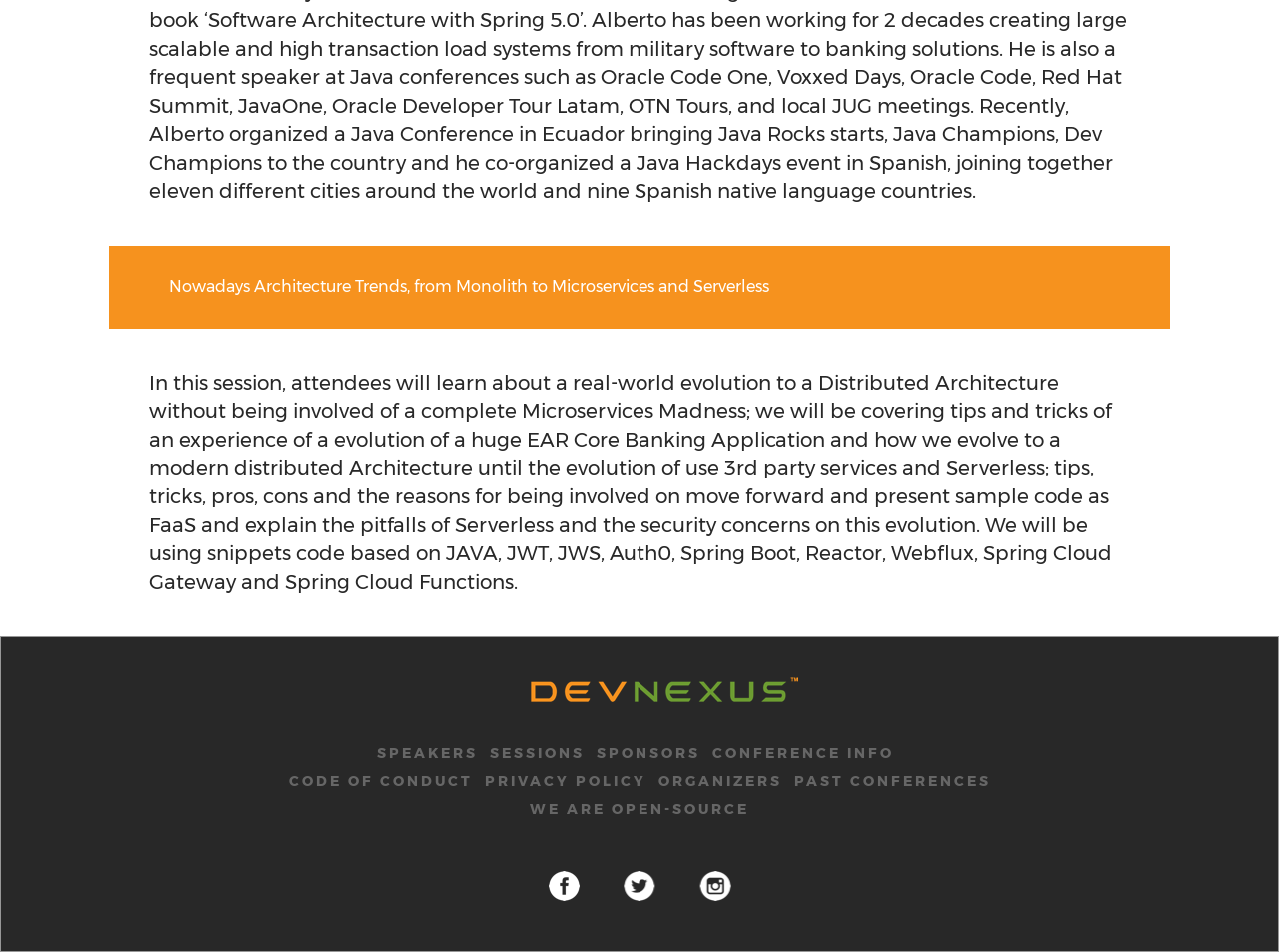Using the webpage screenshot, find the UI element described by sponsors. Provide the bounding box coordinates in the format (top-left x, top-left y, bottom-right x, bottom-right y), ensuring all values are floating point numbers between 0 and 1.

[0.466, 0.782, 0.548, 0.801]